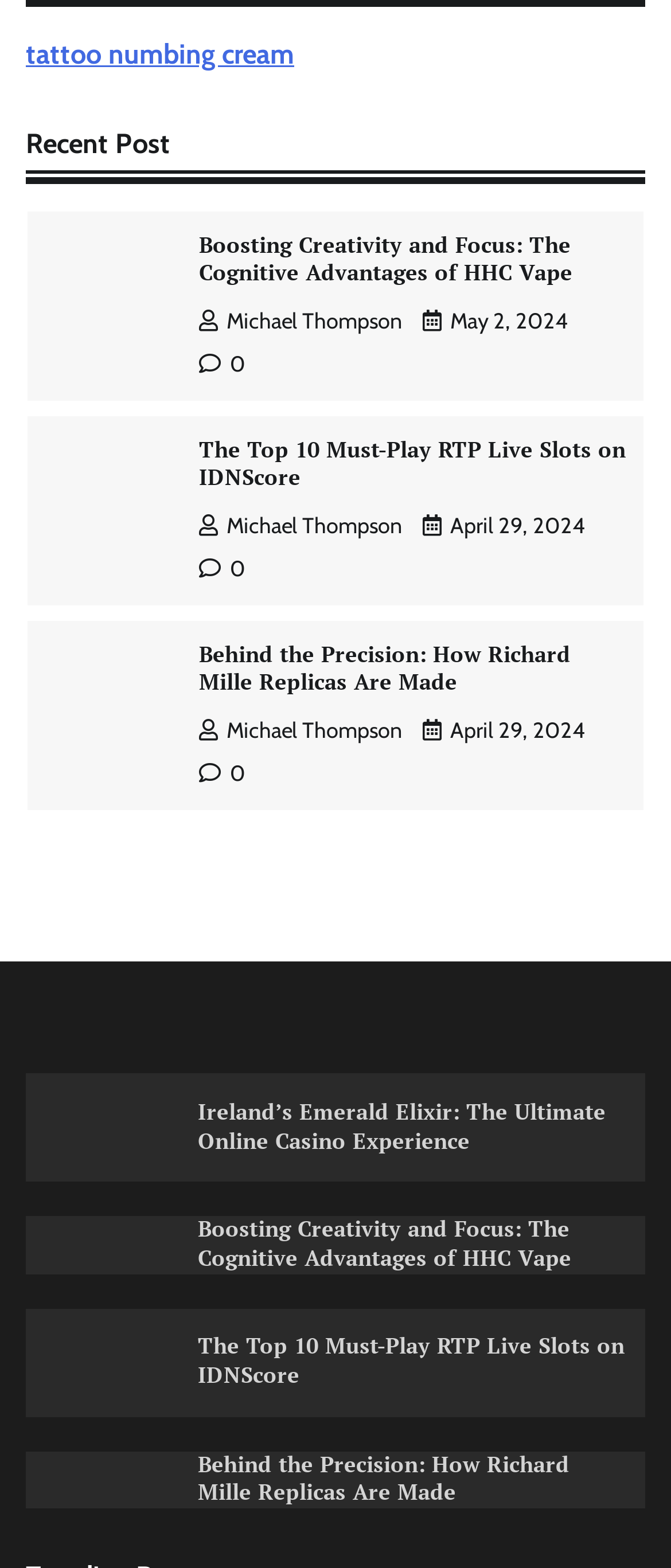Pinpoint the bounding box coordinates of the area that should be clicked to complete the following instruction: "explore the post about Ireland’s Emerald Elixir: The Ultimate Online Casino Experience". The coordinates must be given as four float numbers between 0 and 1, i.e., [left, top, right, bottom].

[0.295, 0.701, 0.936, 0.738]